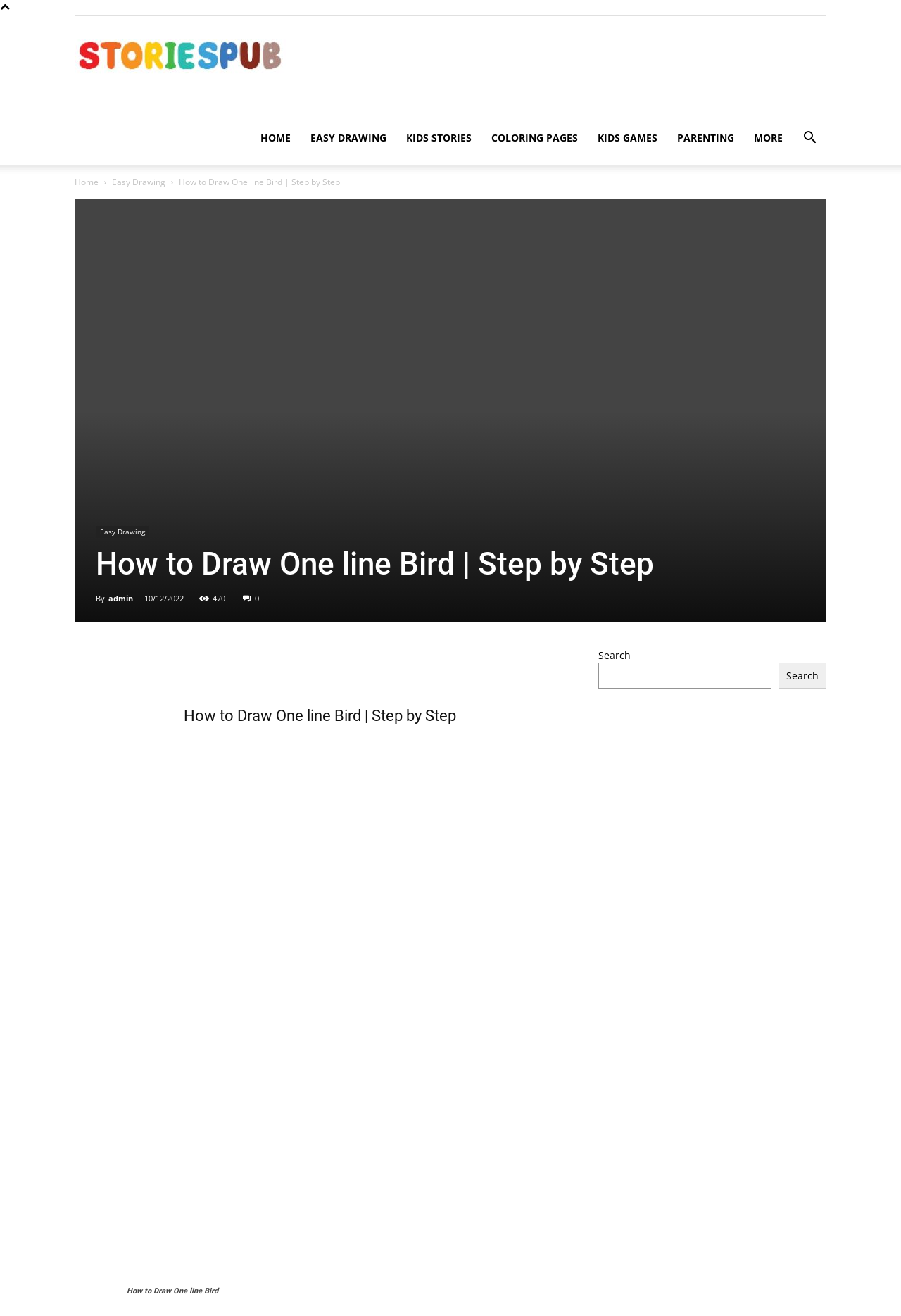Using the information in the image, give a detailed answer to the following question: What is the topic of the current webpage?

The topic of the current webpage can be determined by looking at the heading 'How to Draw One line Bird | Step by Step' which is prominently displayed on the webpage.